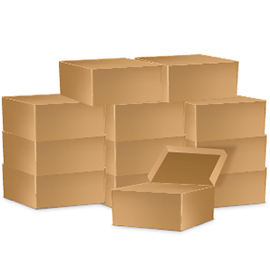Generate an in-depth description of the visual content.

The image features a collection of stacked cardboard boxes, reflecting a classic design commonly used for storage and shipping. The boxes are mostly closed, with one box on the front right slightly open, suggesting ease of access for filling or retrieval. This visual represents the practicality of organization and transport, ideal for file storage and various moving needs. The design indicates durability and efficiency, making these boxes suitable for both home and business use. The caption highlights their functionality, emphasizing aspects such as easy assembly and the convenient, lightweight nature of the boxes, perfect for various storage solutions.